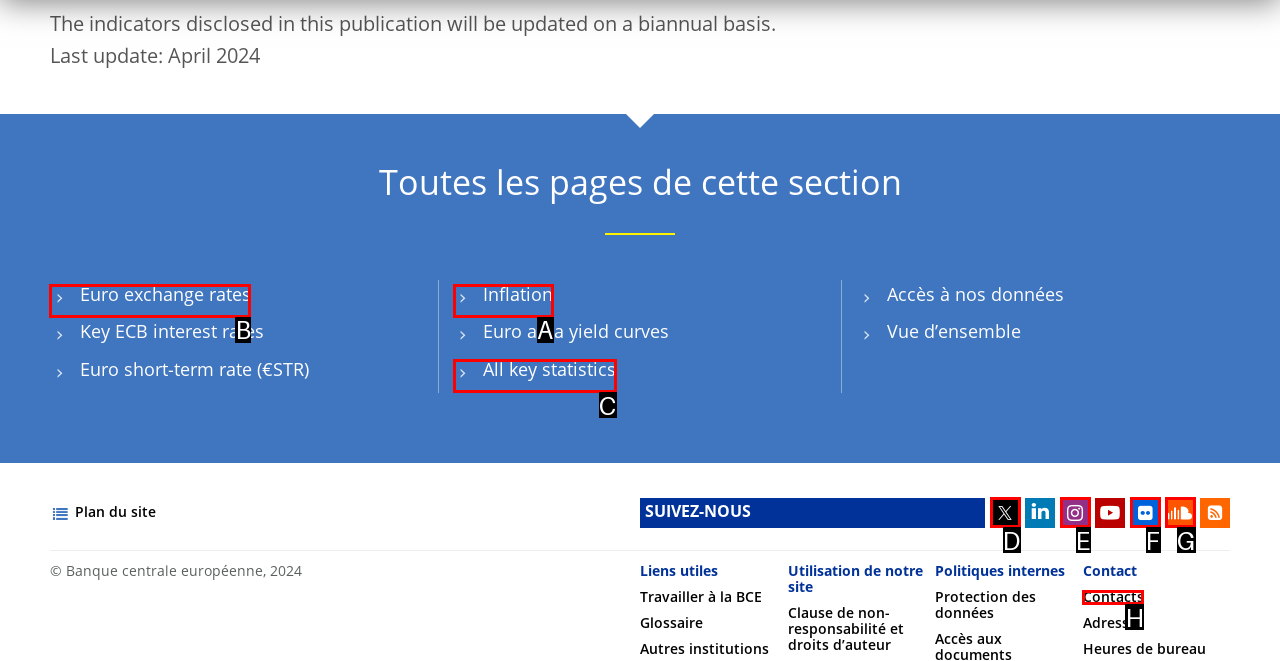Select the correct option from the given choices to perform this task: Contact us. Provide the letter of that option.

None